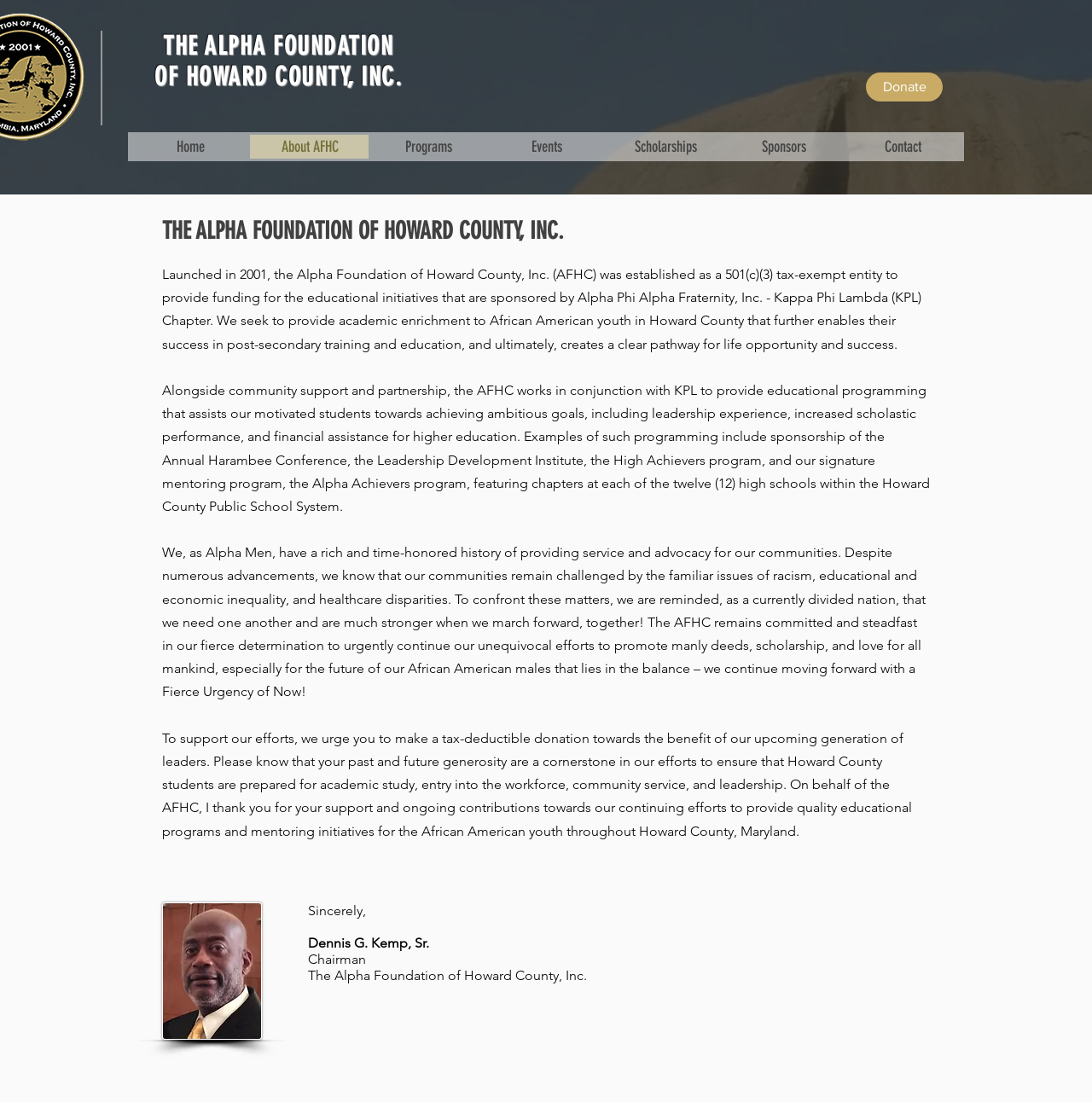What type of entity is the Alpha Foundation?
Based on the visual content, answer with a single word or a brief phrase.

501(c)(3) tax-exempt entity